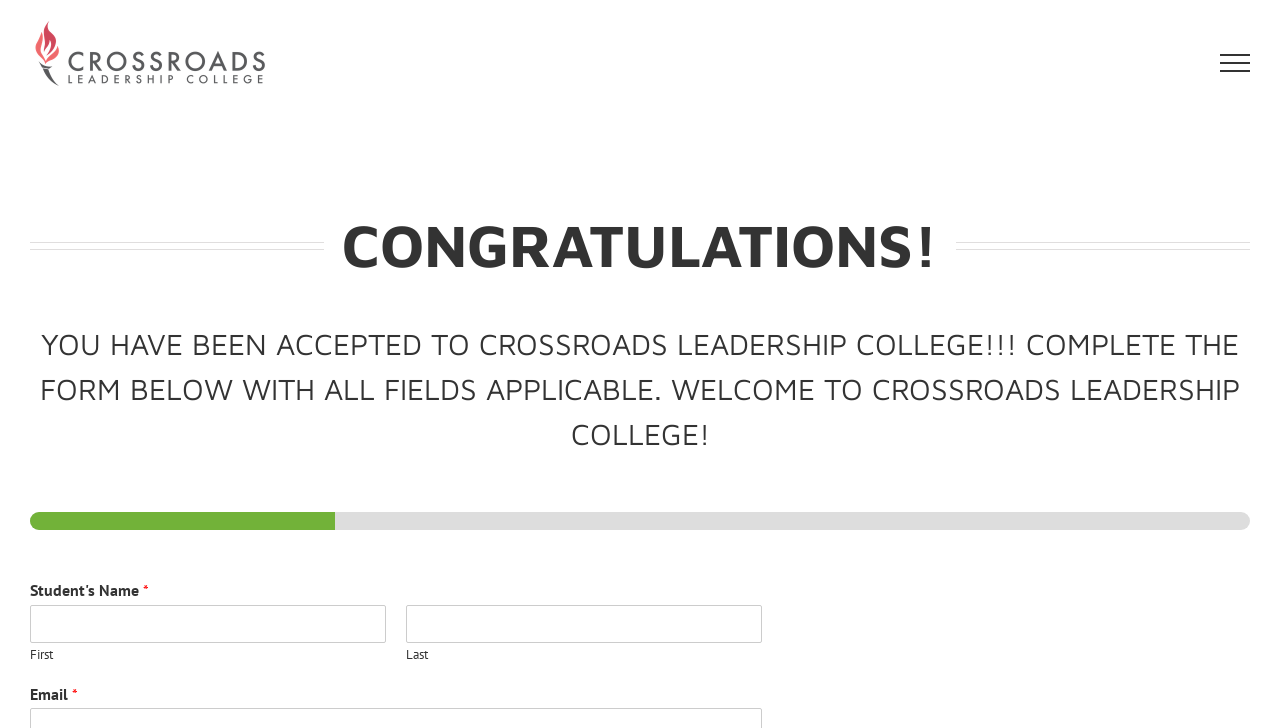Respond to the question below with a single word or phrase:
What is the first step in the form?

Step 1